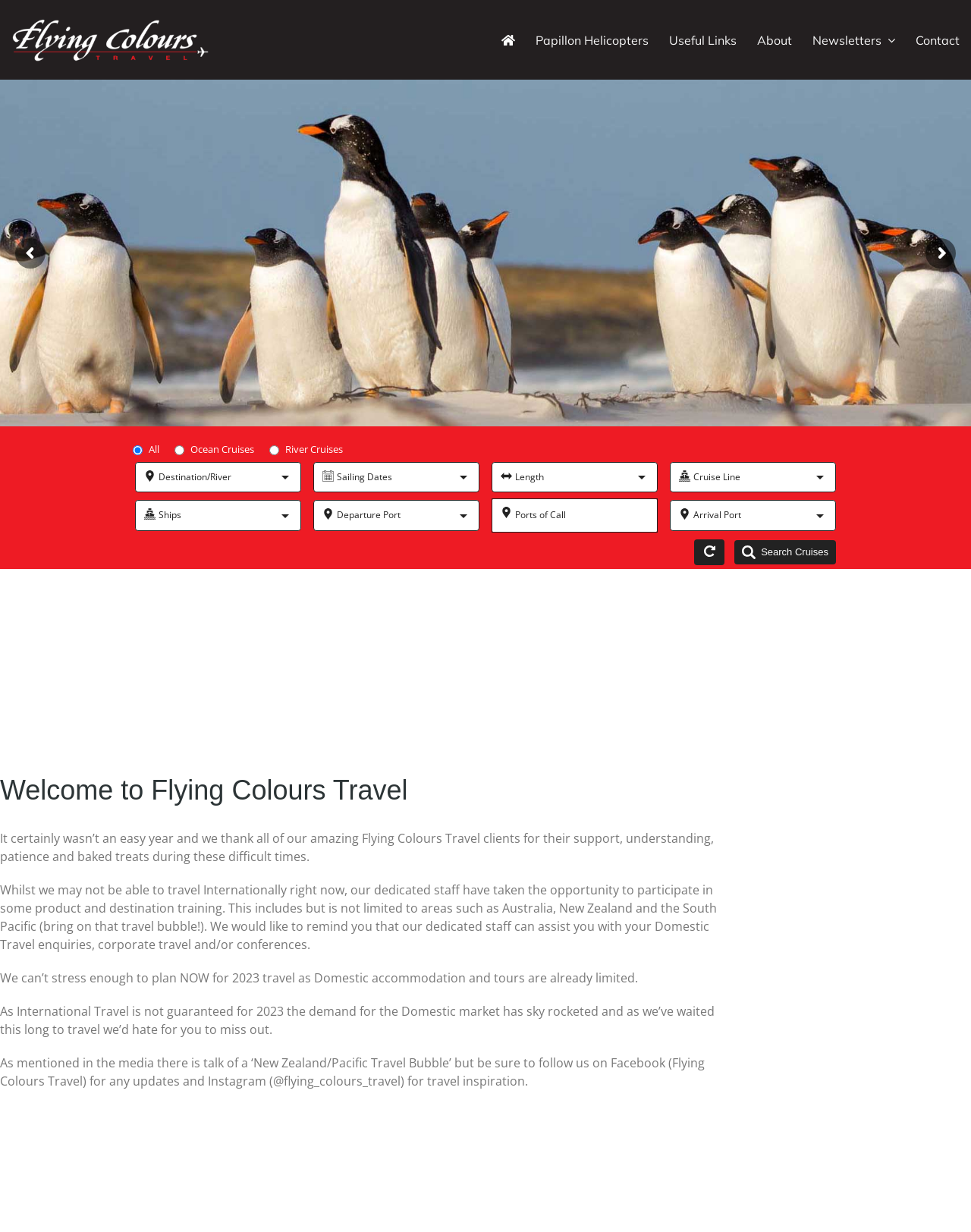Using the information in the image, could you please answer the following question in detail:
What is the purpose of the 'Reset Search' button?

The 'Reset Search' button is located at the bottom of the search form, with a bounding box coordinate of [0.711, 0.434, 0.75, 0.462]. Its purpose is to clear the search criteria and reset the search form to its default state.